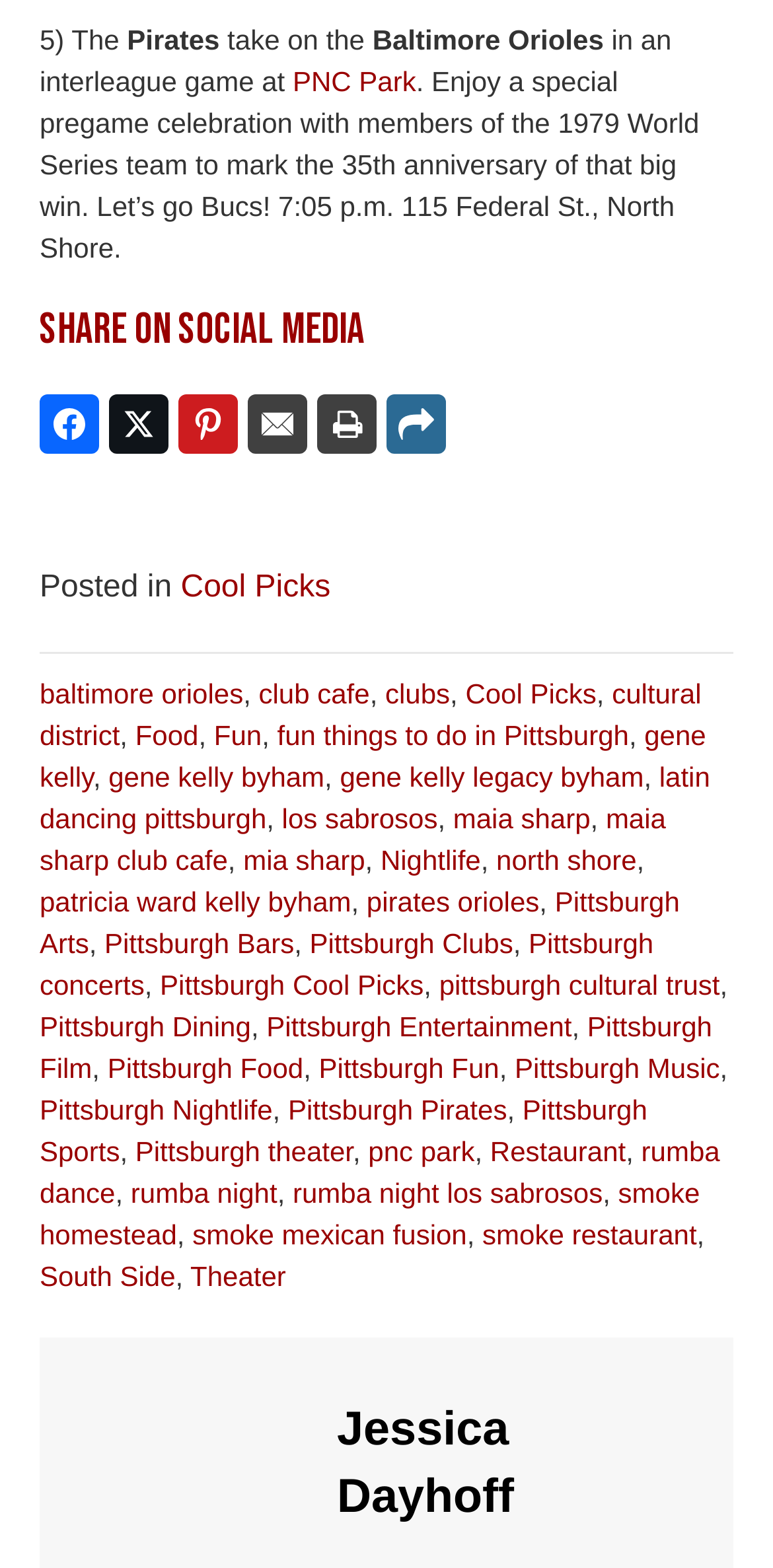Respond with a single word or phrase for the following question: 
What is the name of the cafe mentioned in the webpage?

Club Cafe